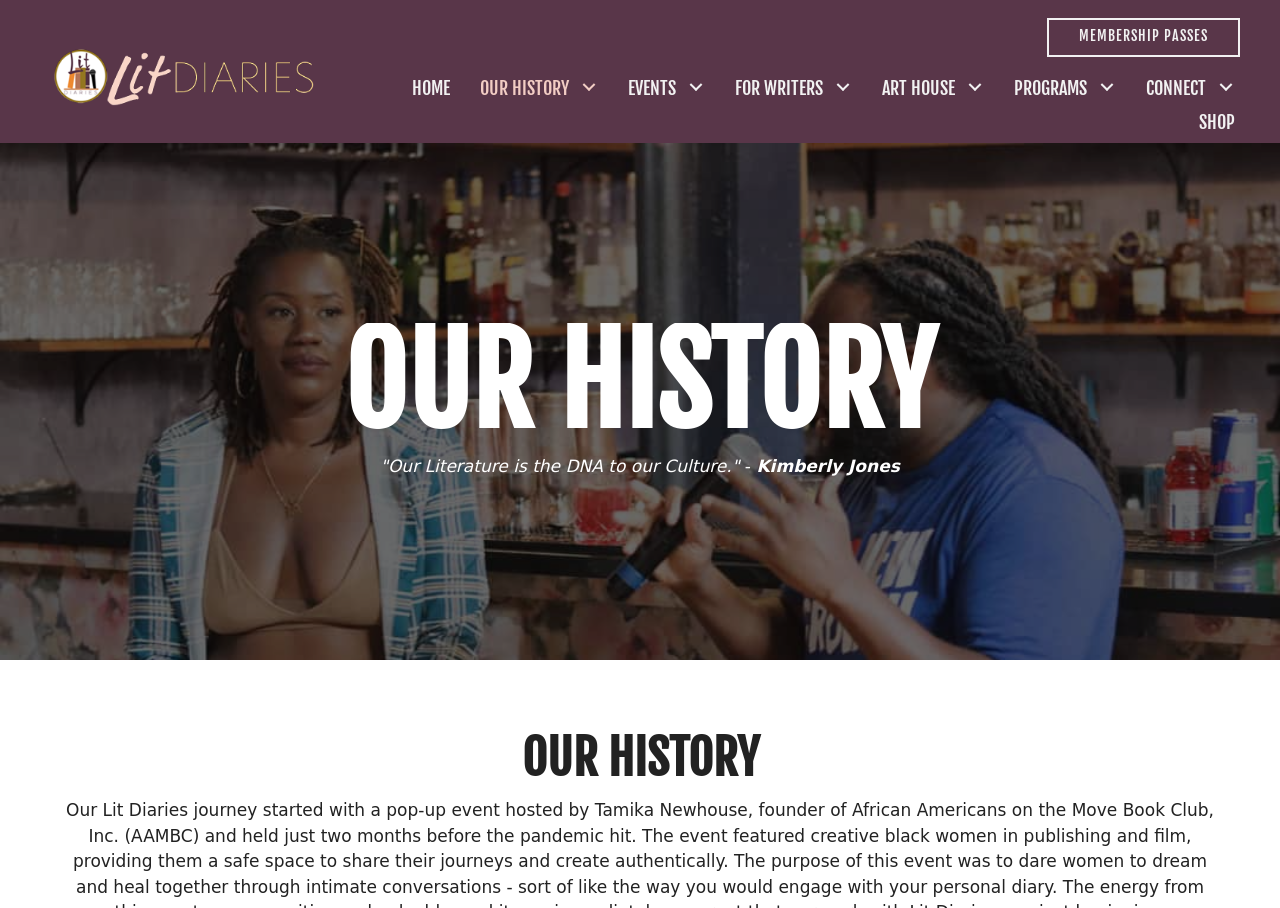What is the name of the website?
Please provide a detailed and thorough answer to the question.

Based on the image element 'lit Dairies header' at the top of the webpage, I can infer that the name of the website is Lit Diaries.